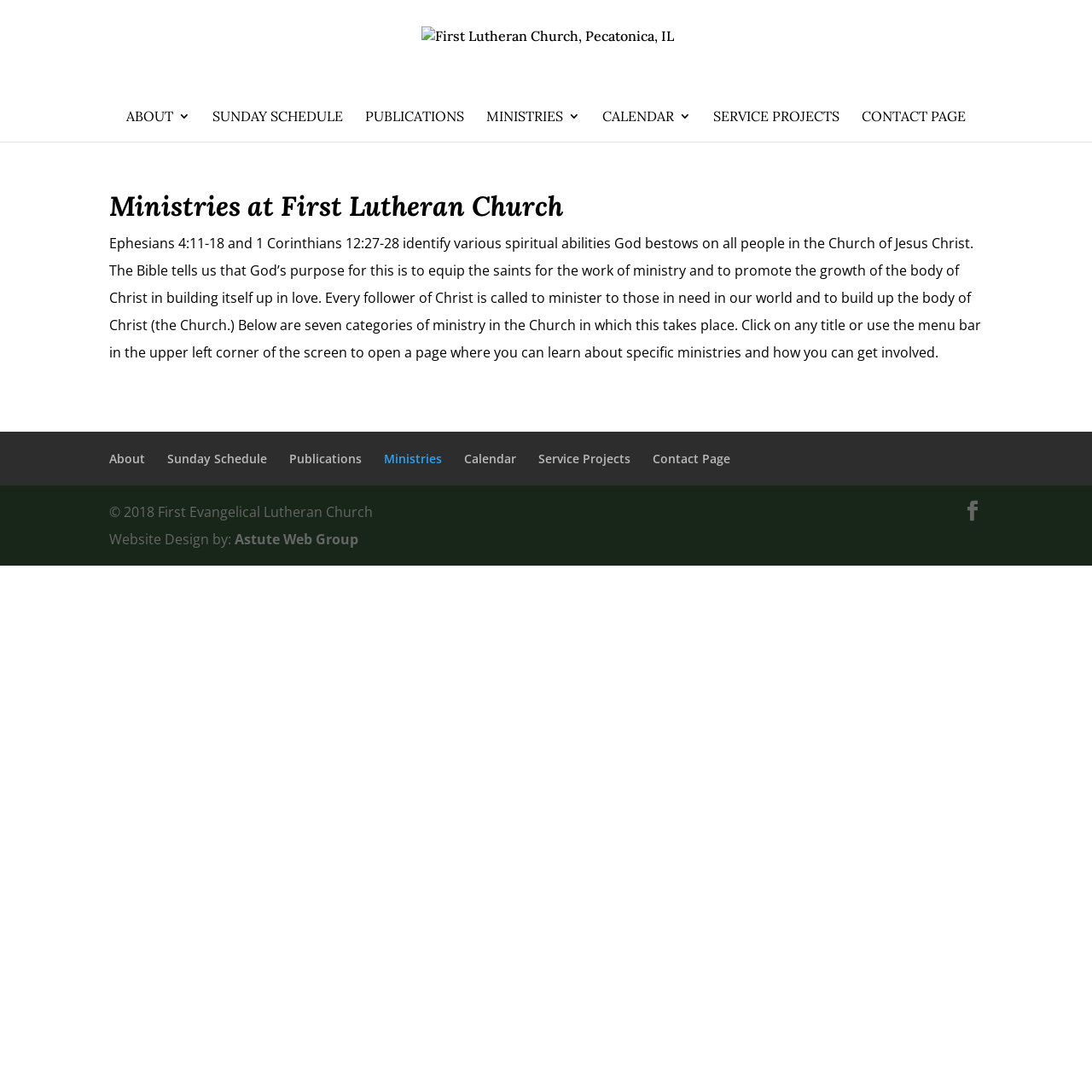Please determine the bounding box coordinates of the area that needs to be clicked to complete this task: 'Visit the Contact Page'. The coordinates must be four float numbers between 0 and 1, formatted as [left, top, right, bottom].

[0.789, 0.101, 0.884, 0.13]